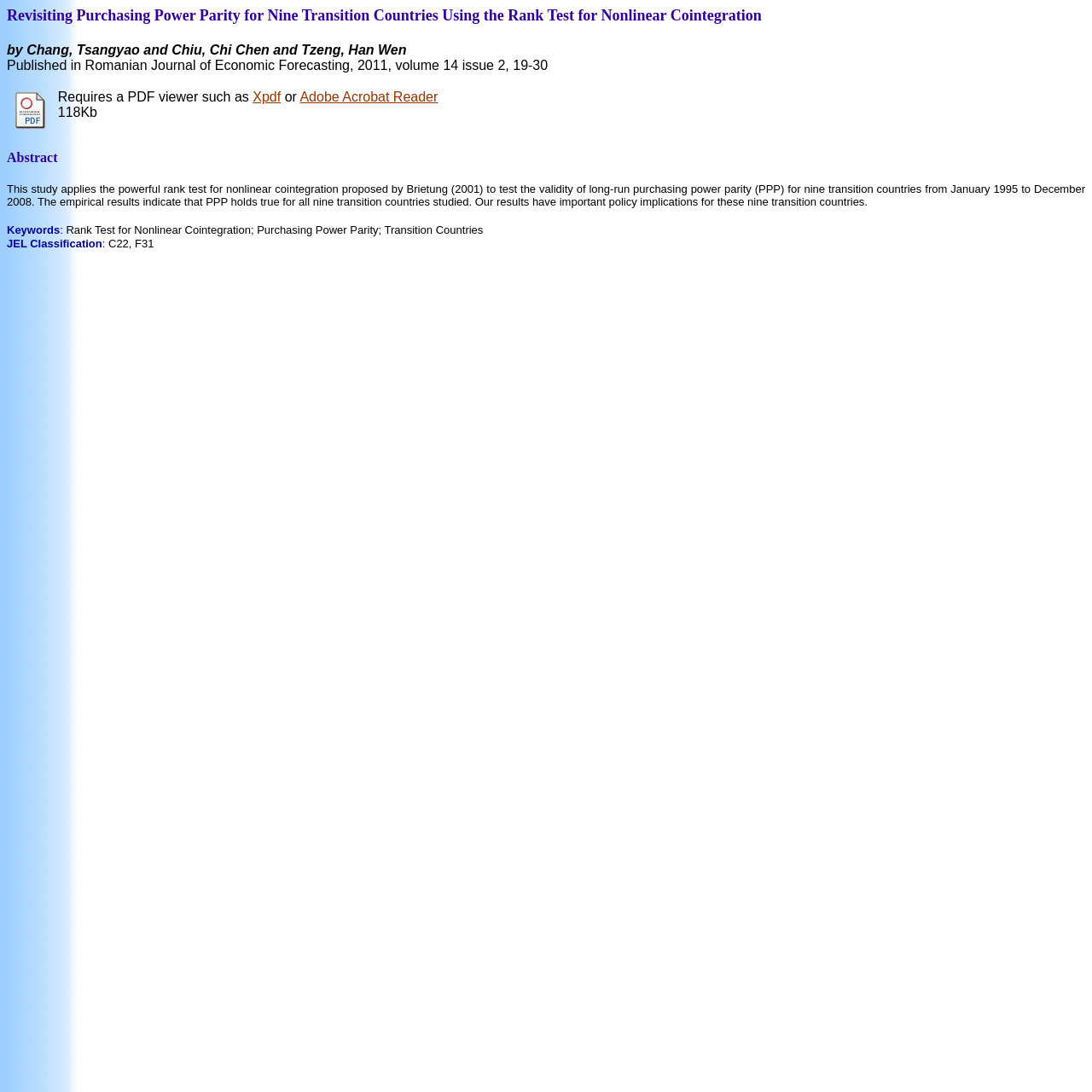Please specify the bounding box coordinates in the format (top-left x, top-left y, bottom-right x, bottom-right y), with all values as floating point numbers between 0 and 1. Identify the bounding box of the UI element described by: Xpdf

[0.231, 0.082, 0.257, 0.096]